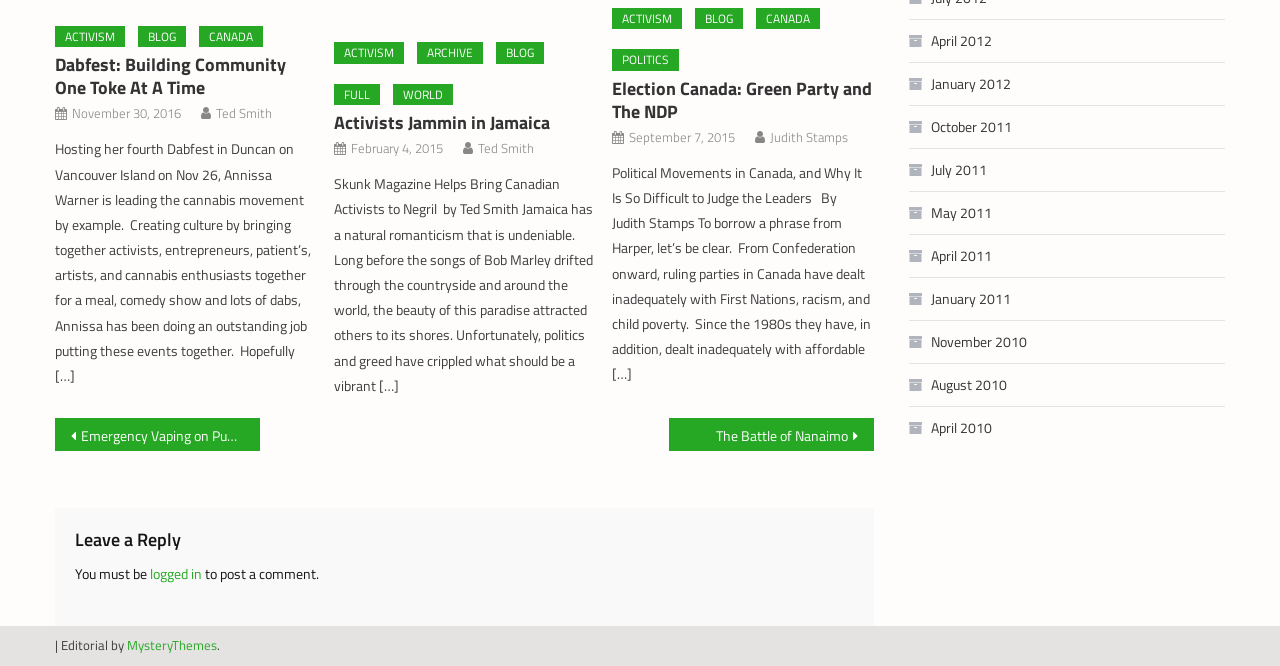What is the title of the first article?
Please look at the screenshot and answer in one word or a short phrase.

Dabfest: Building Community One Toke At A Time